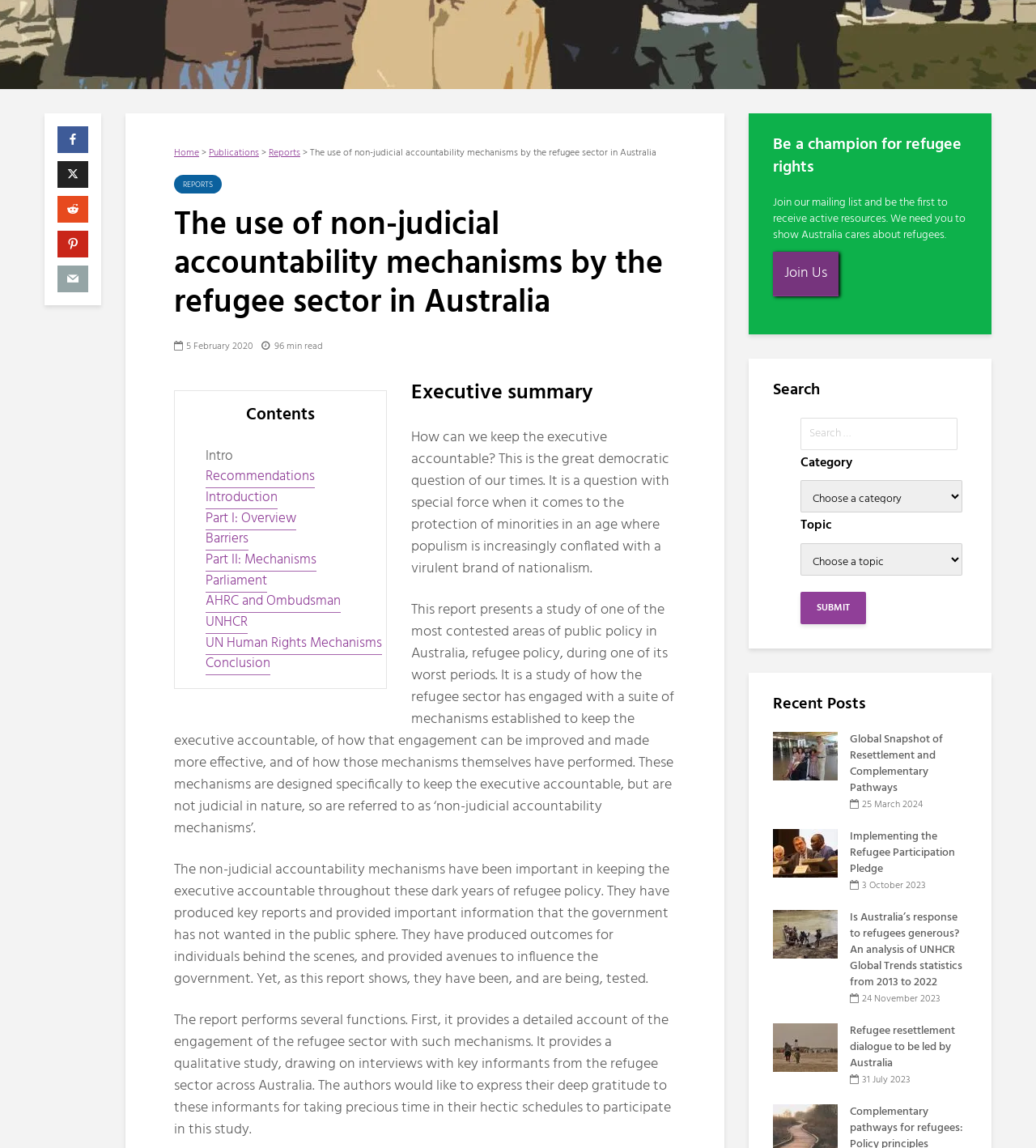Identify the coordinates of the bounding box for the element described below: "Part II: Mechanisms". Return the coordinates as four float numbers between 0 and 1: [left, top, right, bottom].

[0.199, 0.478, 0.306, 0.498]